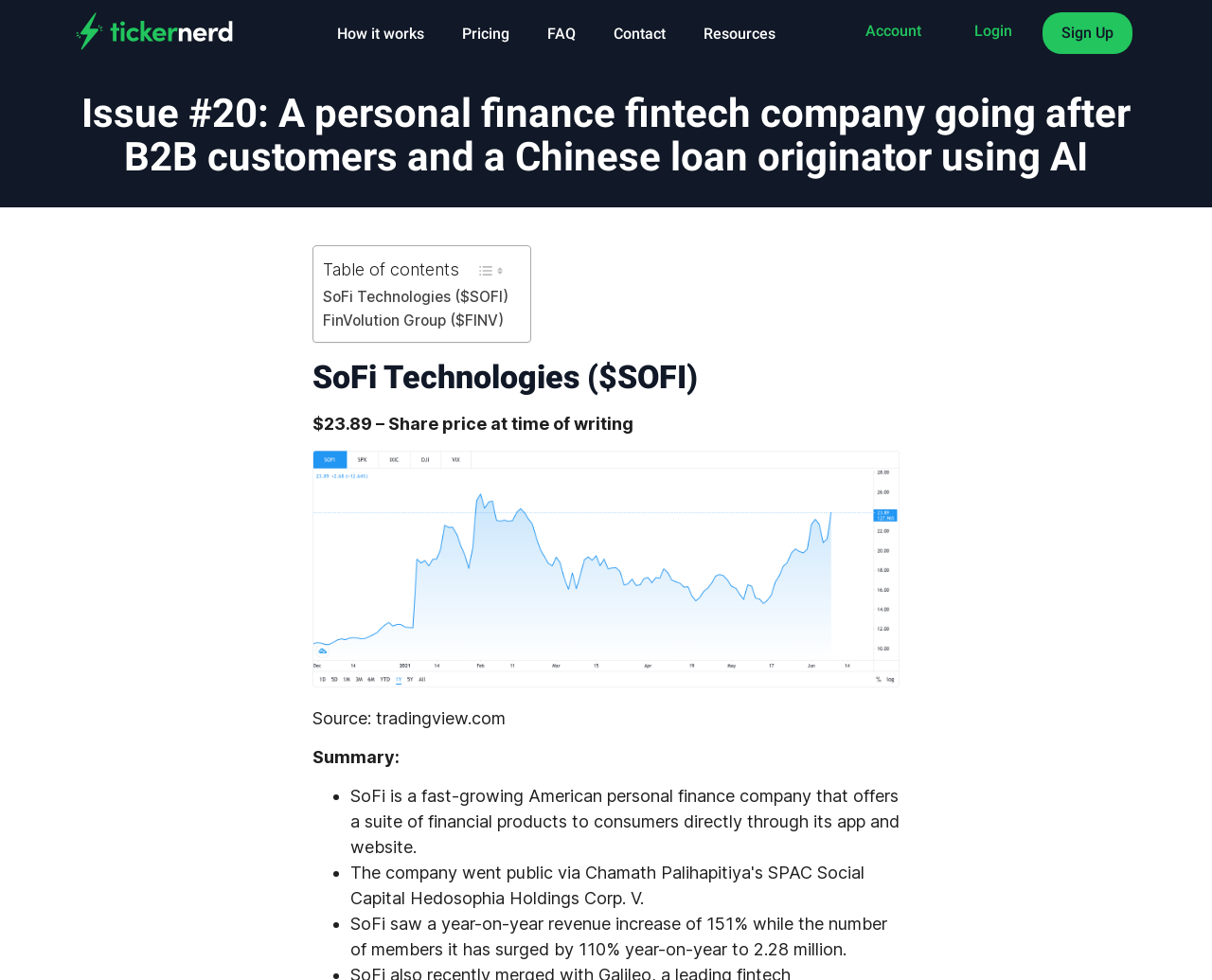What is the year-on-year revenue increase of SoFi?
Please provide a comprehensive answer based on the information in the image.

The year-on-year revenue increase is mentioned in the text 'SoFi saw a year-on-year revenue increase of 151% while the number of members it has surged by 110% year-on-year to 2.28 million.' which is located in the summary section.